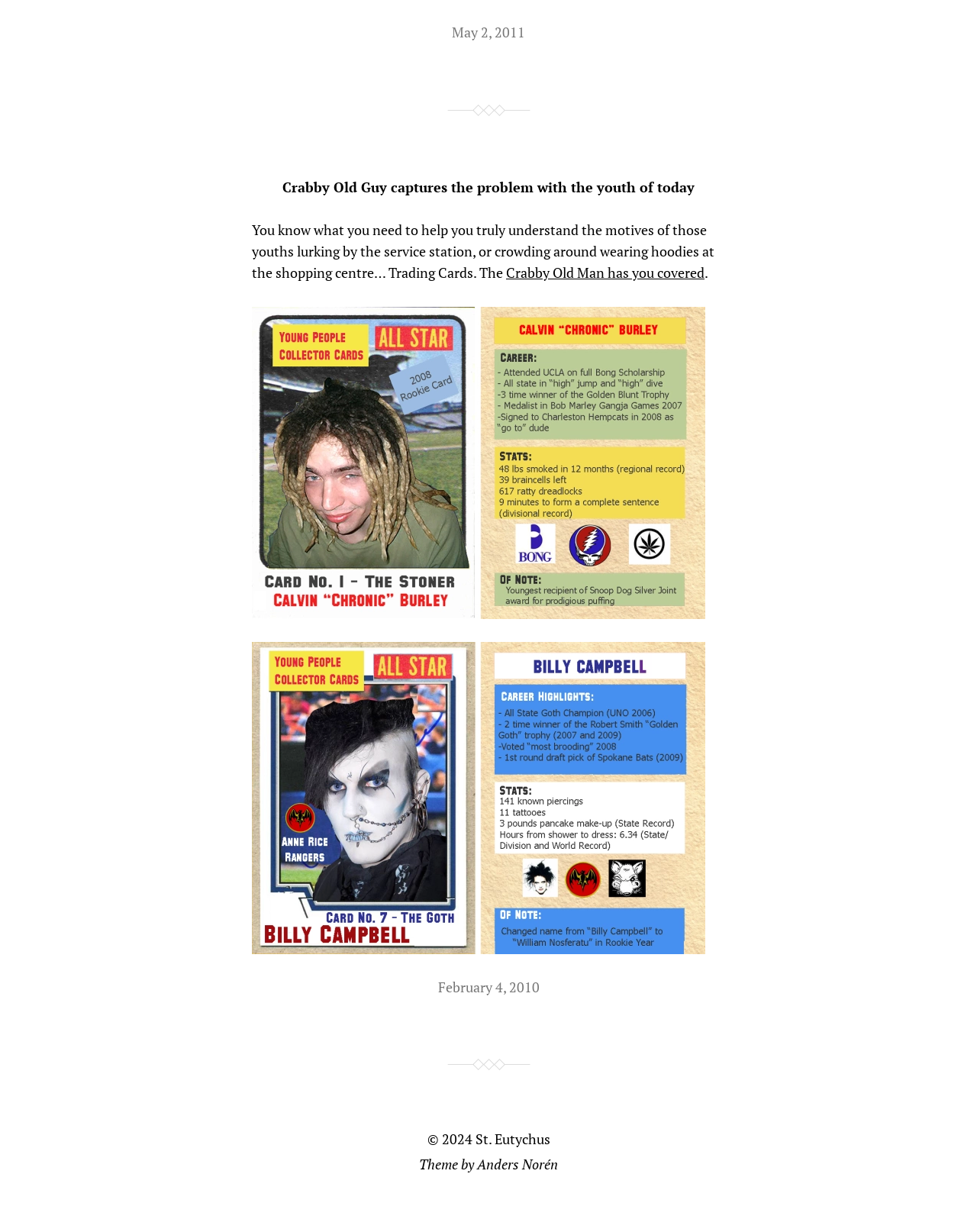Who is the theme designer?
Please elaborate on the answer to the question with detailed information.

The theme designer of the webpage is 'Anders Norén' as mentioned at the bottom of the webpage, suggesting that he is the person responsible for designing the layout and visual aspects of the webpage.